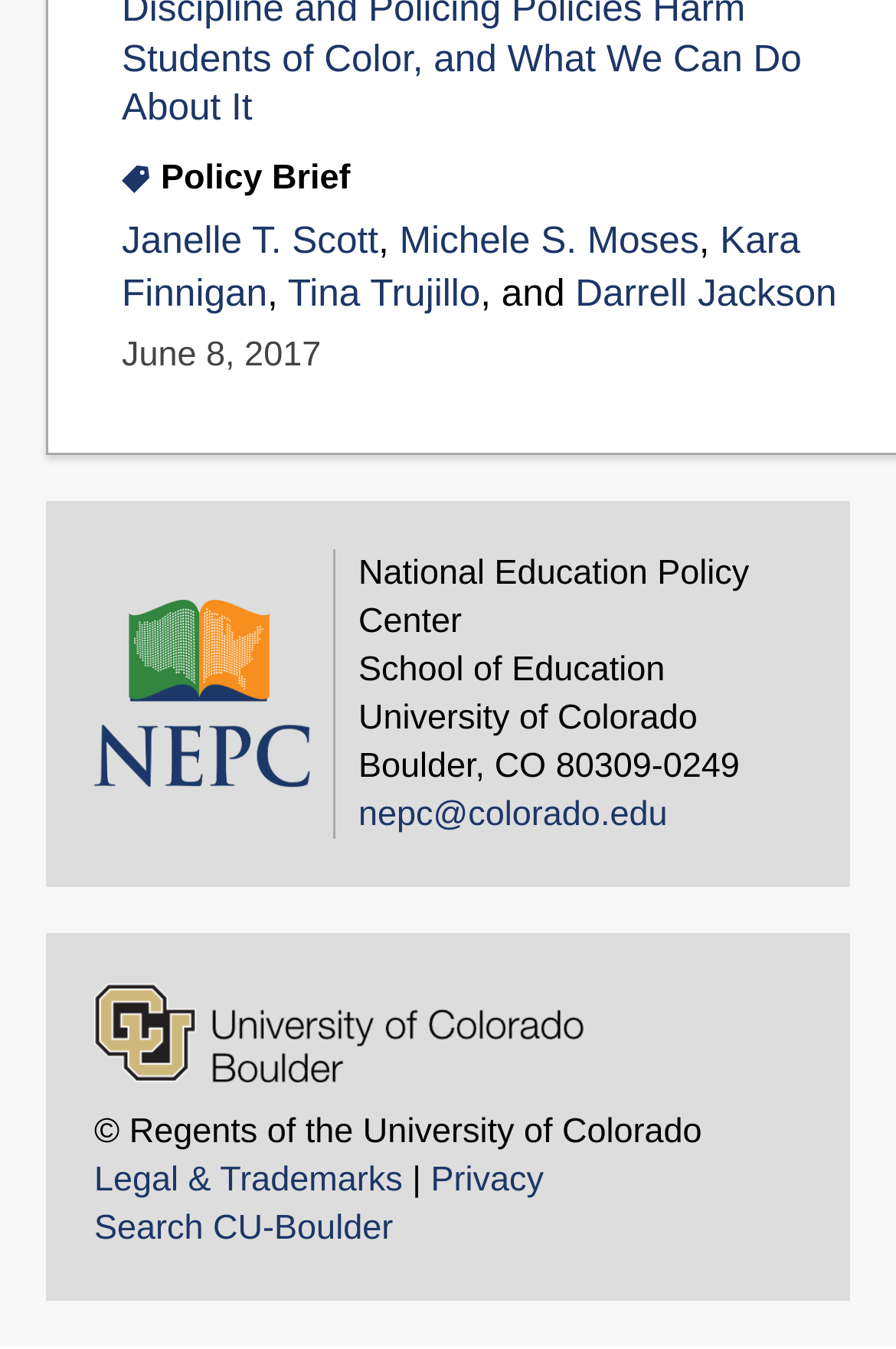Locate the bounding box coordinates of the clickable area to execute the instruction: "Search for reviews". Provide the coordinates as four float numbers between 0 and 1, represented as [left, top, right, bottom].

None